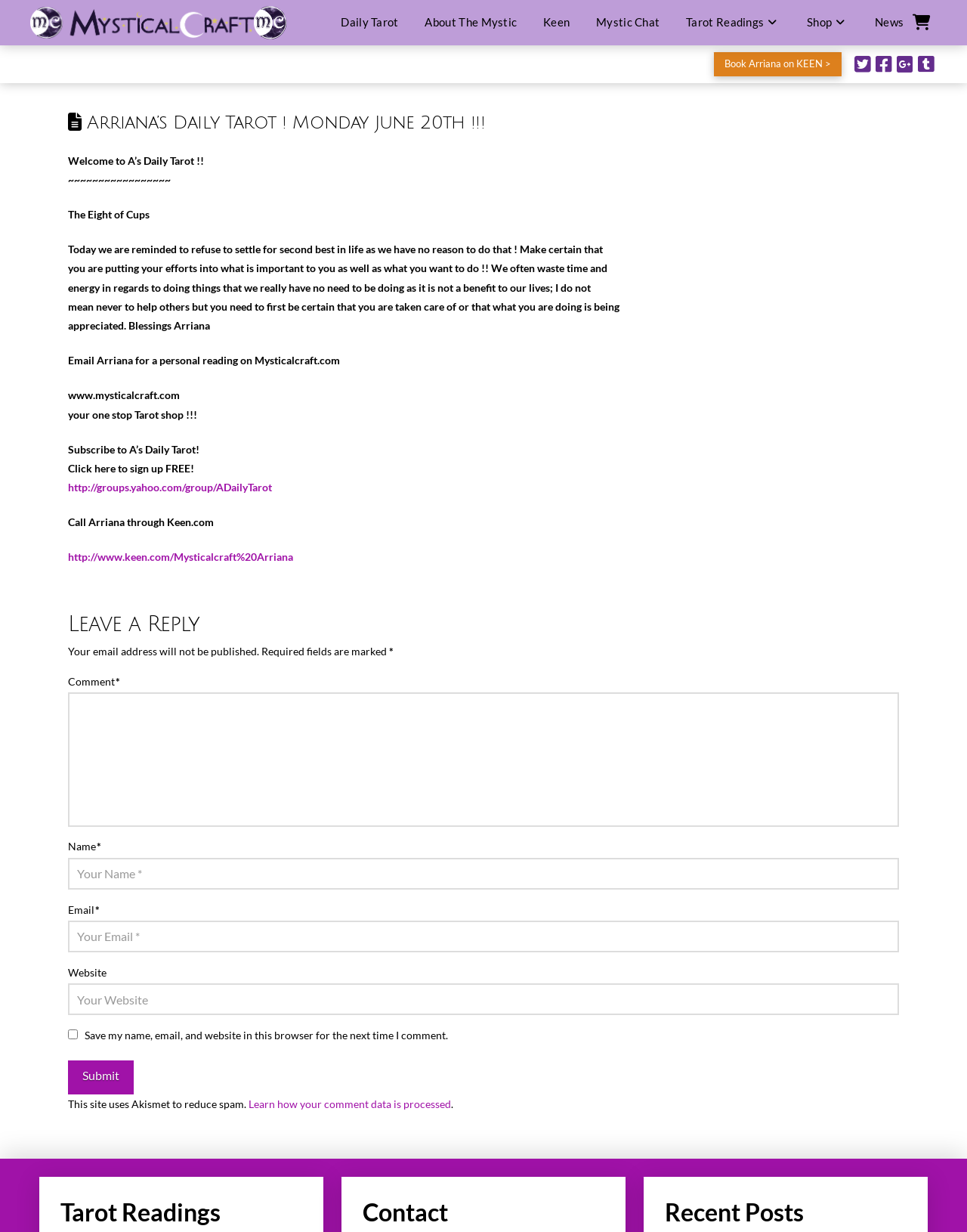With reference to the screenshot, provide a detailed response to the question below:
How many textboxes are there in the comment section?

The comment section contains textboxes for 'Comment', 'Name', 'Email', and 'Website', which makes a total of 4 textboxes.